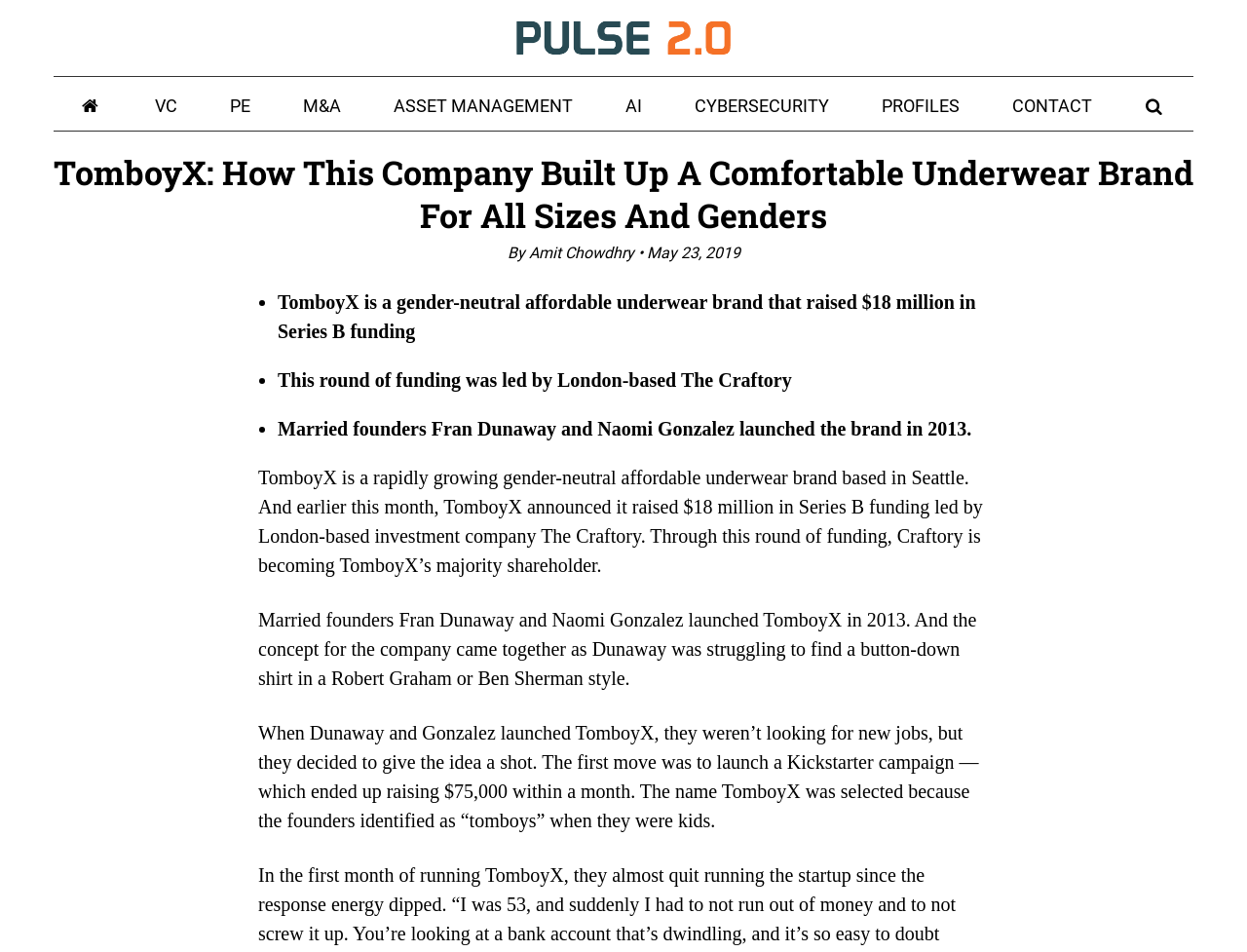Find the bounding box coordinates of the area to click in order to follow the instruction: "Go to VC".

[0.103, 0.08, 0.163, 0.134]